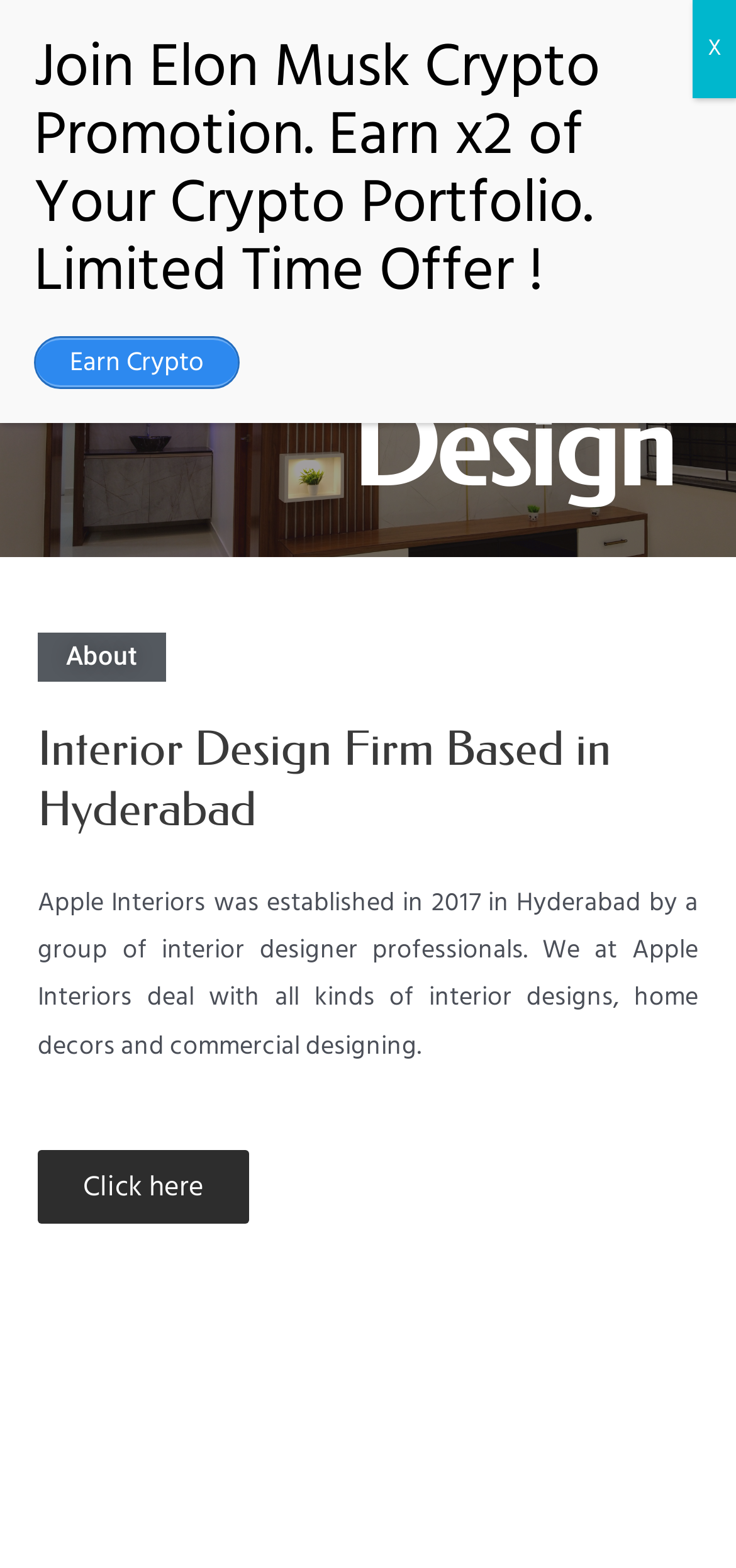Given the description "Earn Crypto", provide the bounding box coordinates of the corresponding UI element.

[0.046, 0.214, 0.326, 0.248]